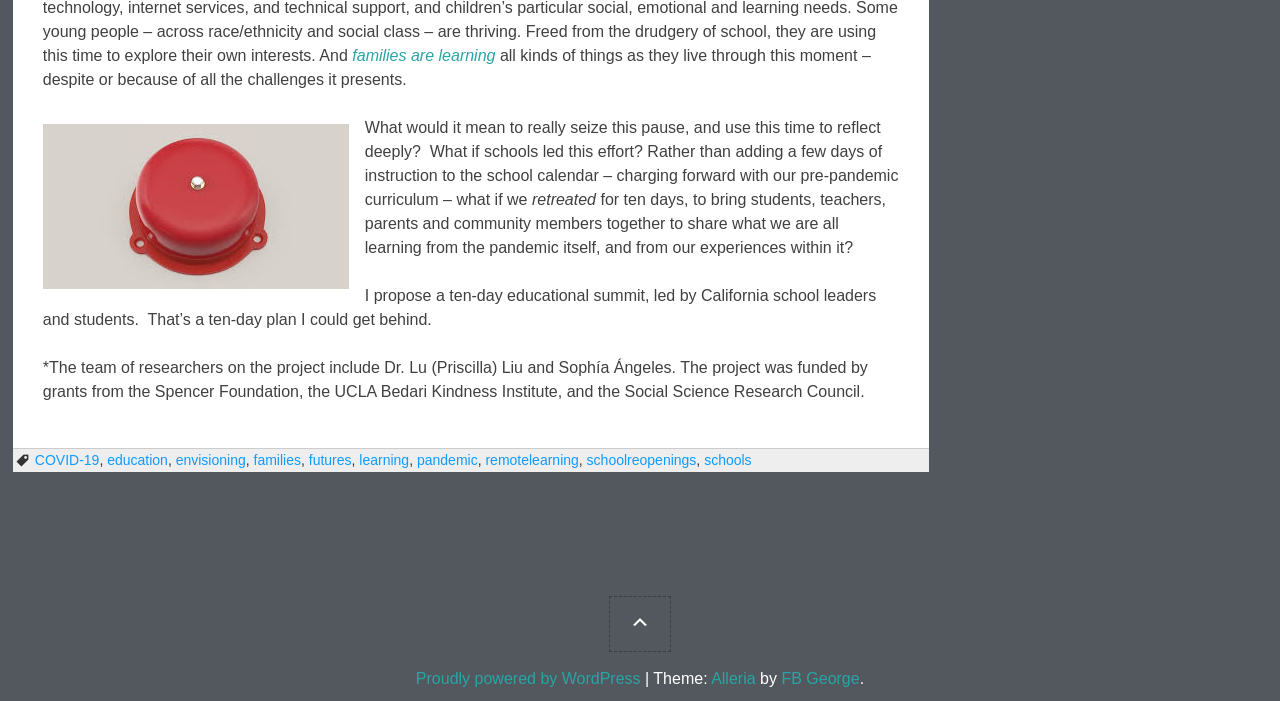Bounding box coordinates are specified in the format (top-left x, top-left y, bottom-right x, bottom-right y). All values are floating point numbers bounded between 0 and 1. Please provide the bounding box coordinate of the region this sentence describes: Proudly powered by WordPress

[0.325, 0.955, 0.5, 0.98]